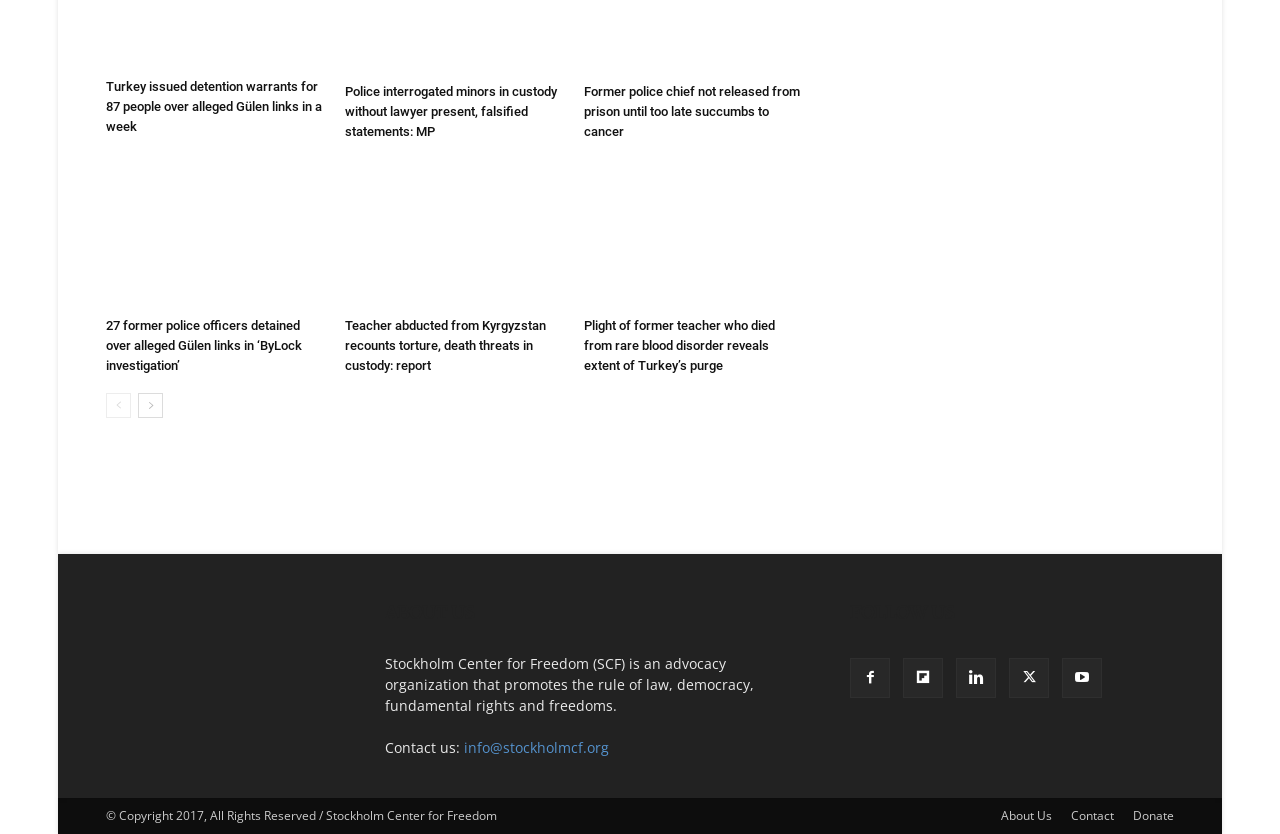Extract the bounding box coordinates of the UI element described: "alt="Stockholm Center for Freedom"". Provide the coordinates in the format [left, top, right, bottom] with values ranging from 0 to 1.

[0.083, 0.849, 0.257, 0.868]